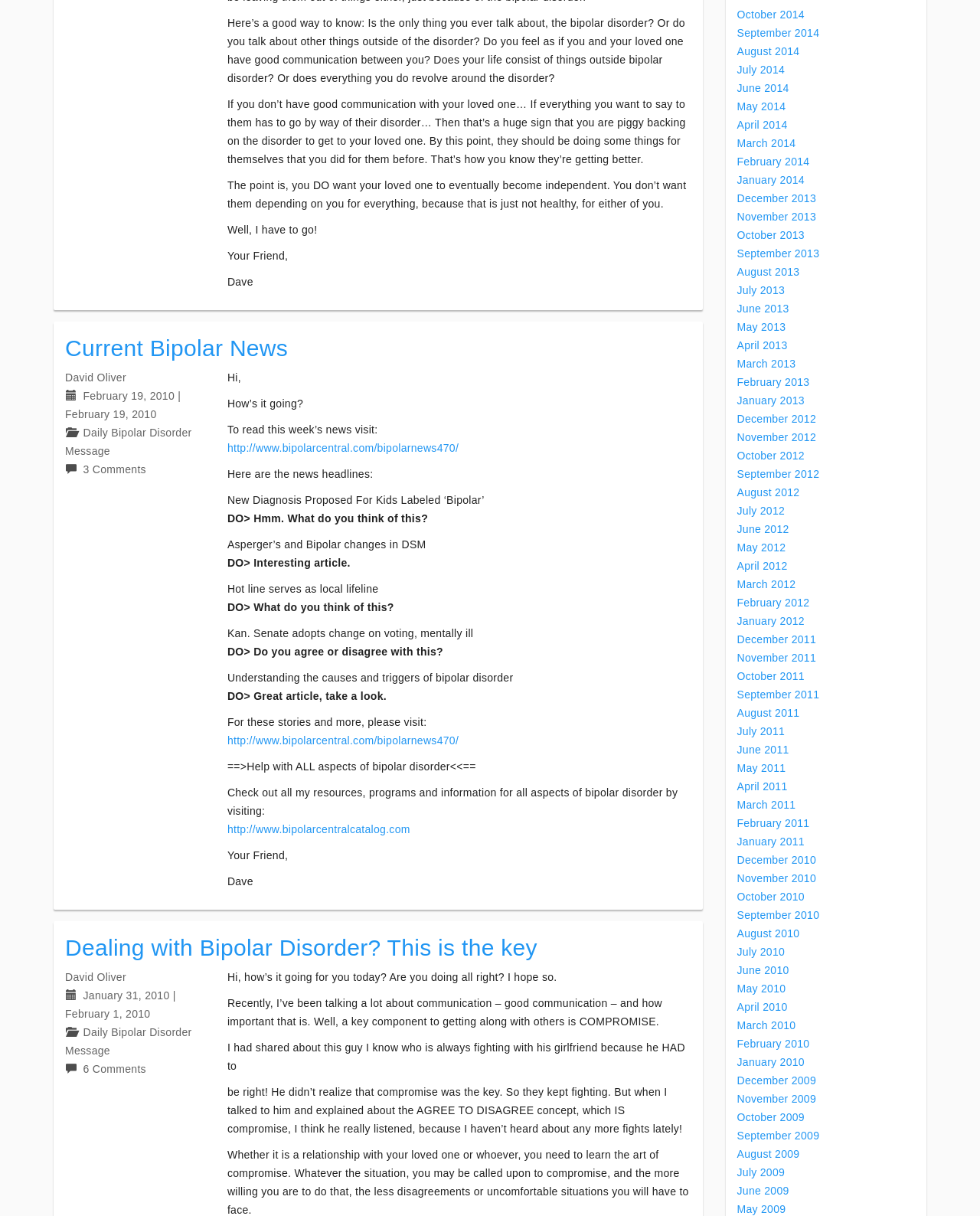Specify the bounding box coordinates for the region that must be clicked to perform the given instruction: "Visit 'http://www.bipolarcentral.com/bipolarnews470/'".

[0.232, 0.363, 0.468, 0.374]